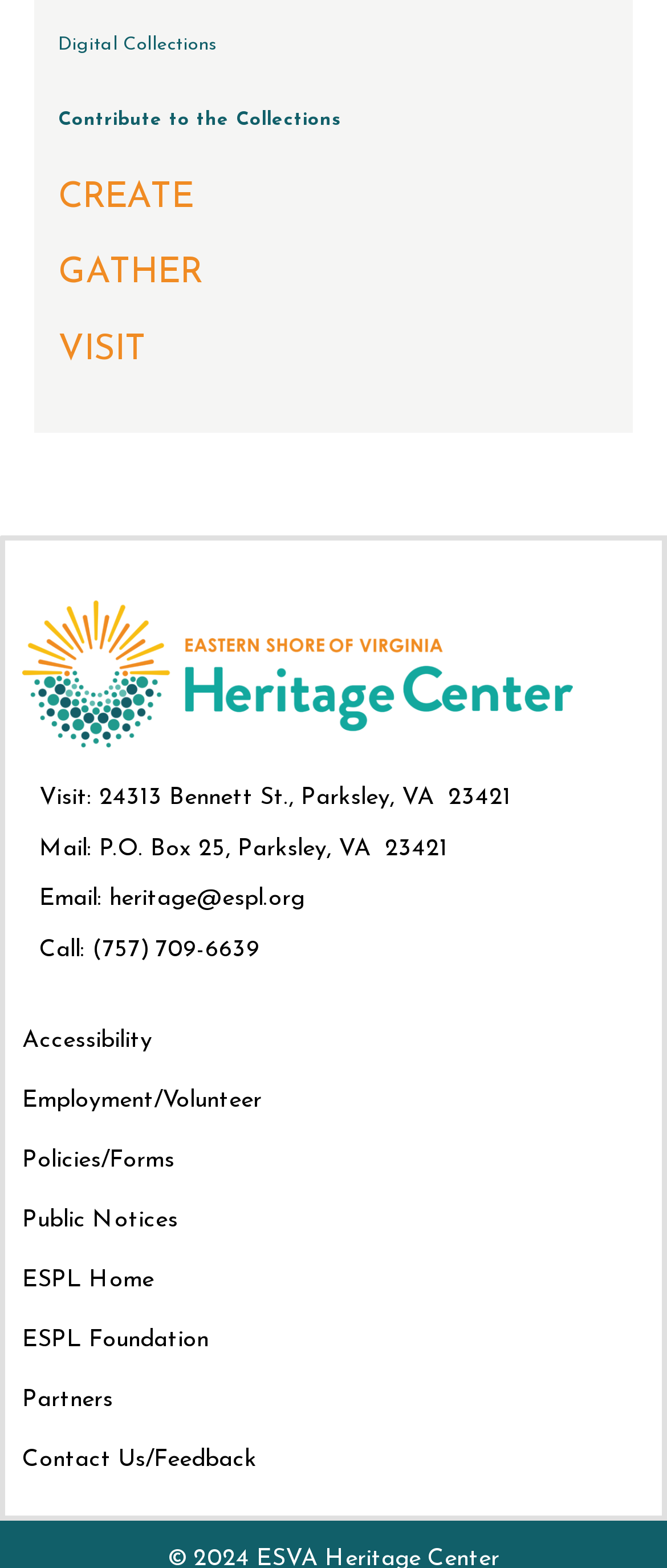What is the email address of ESPL?
Use the image to answer the question with a single word or phrase.

heritage@espl.org